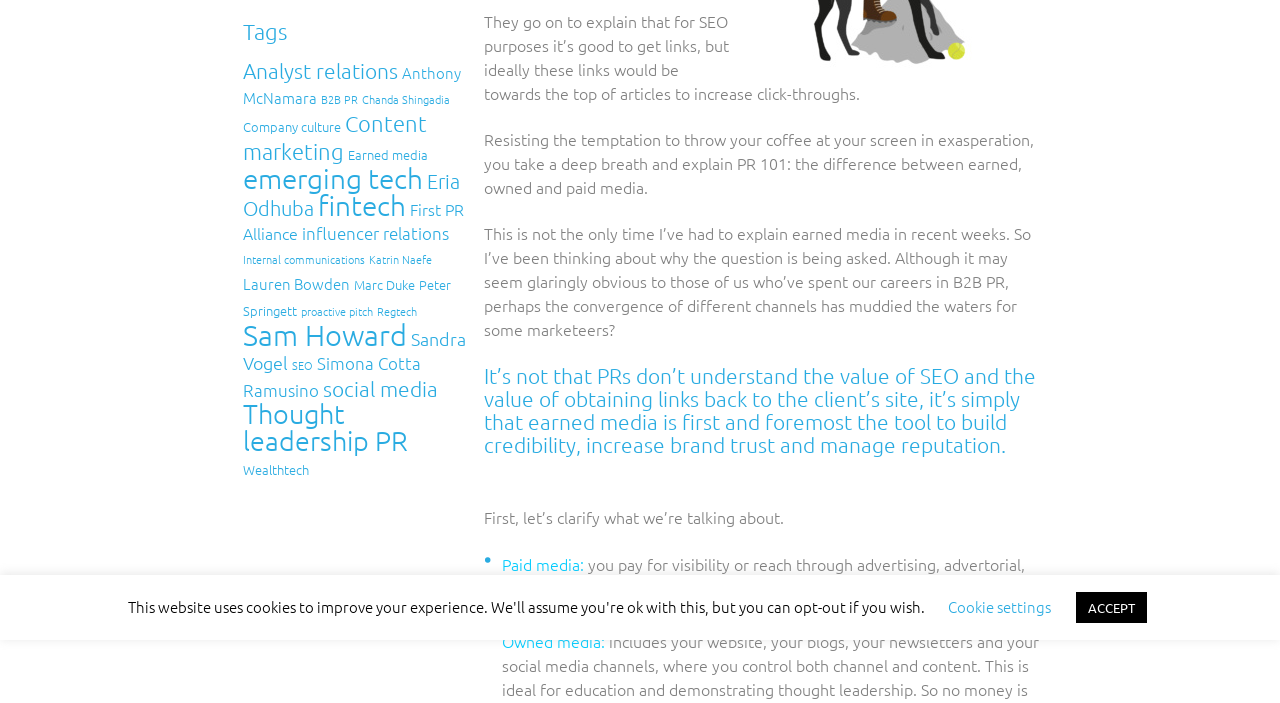Find the bounding box of the UI element described as: "First PR Alliance". The bounding box coordinates should be given as four float values between 0 and 1, i.e., [left, top, right, bottom].

[0.189, 0.282, 0.362, 0.347]